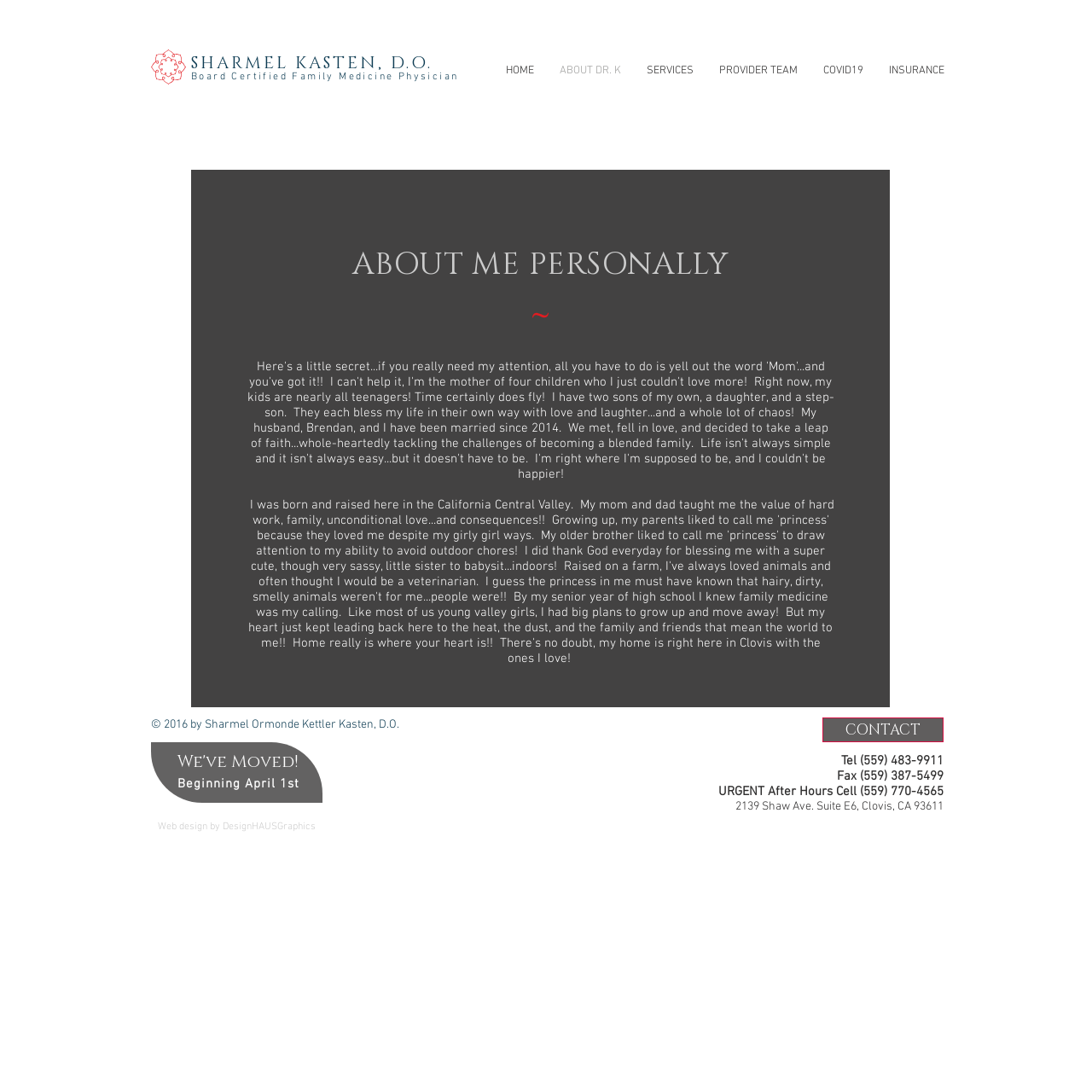Answer this question in one word or a short phrase: Who designed the website?

DesignHAUSGraphics